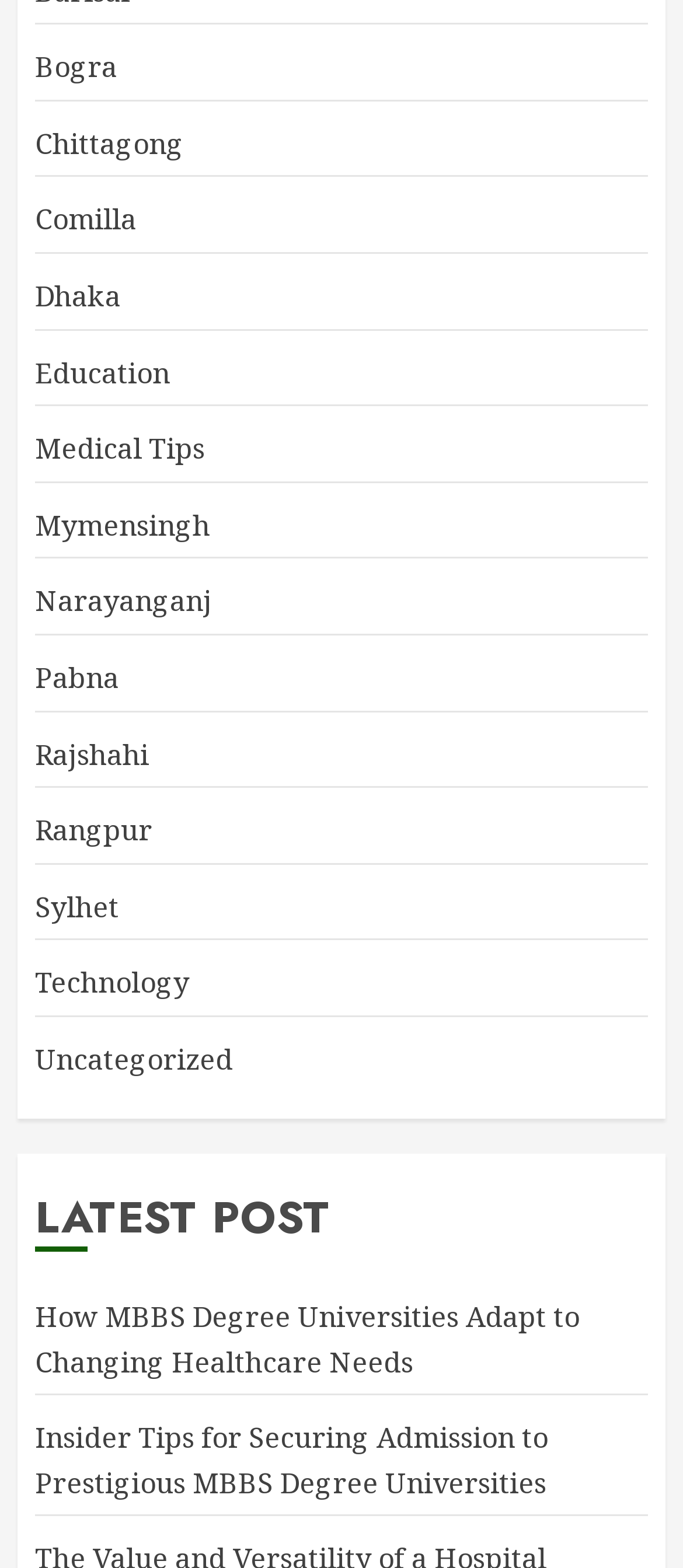Find the bounding box coordinates for the UI element that matches this description: "Medical Tips".

[0.051, 0.274, 0.3, 0.299]